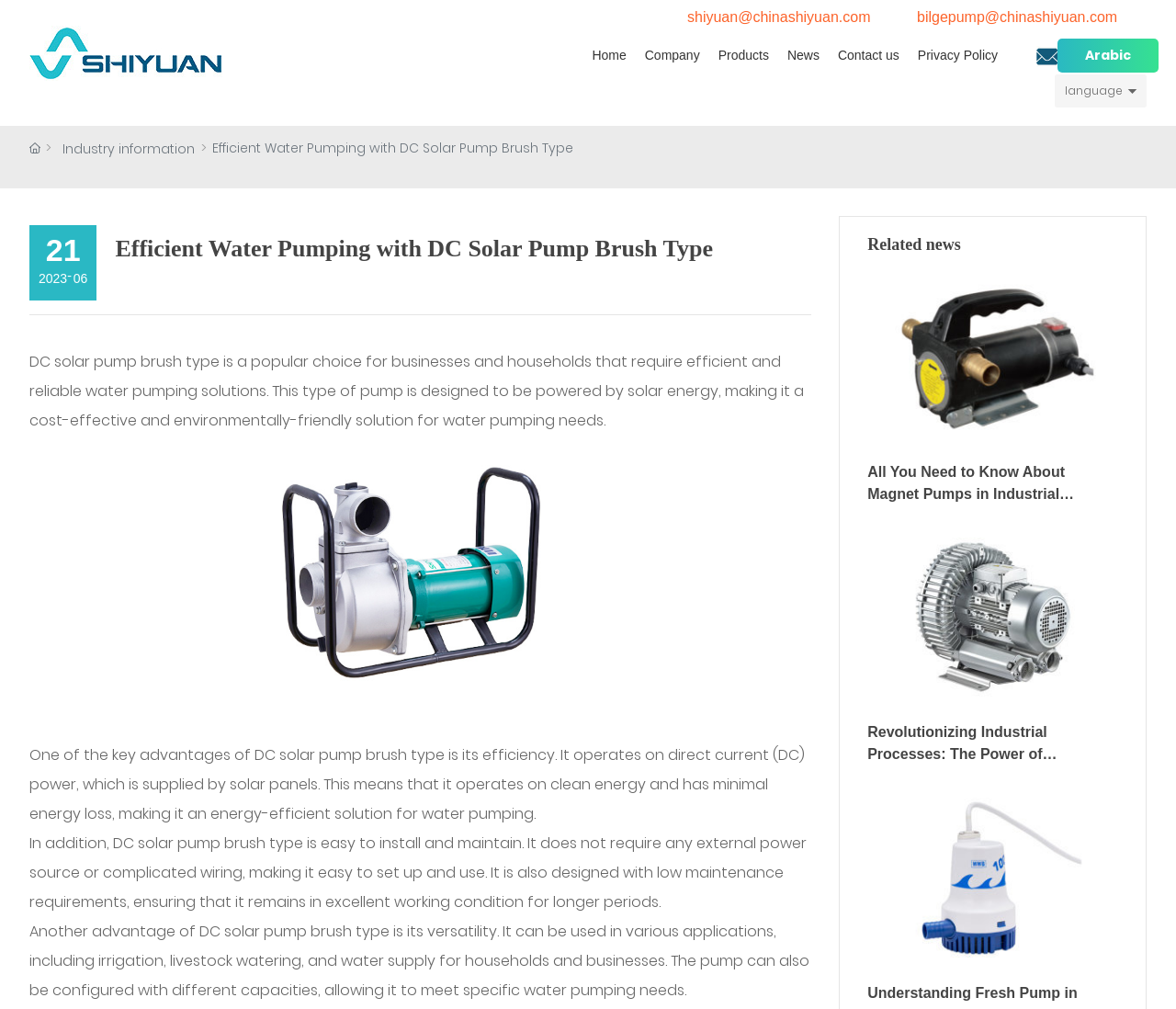Select the bounding box coordinates of the element I need to click to carry out the following instruction: "Learn more about the company".

[0.54, 0.026, 0.603, 0.085]